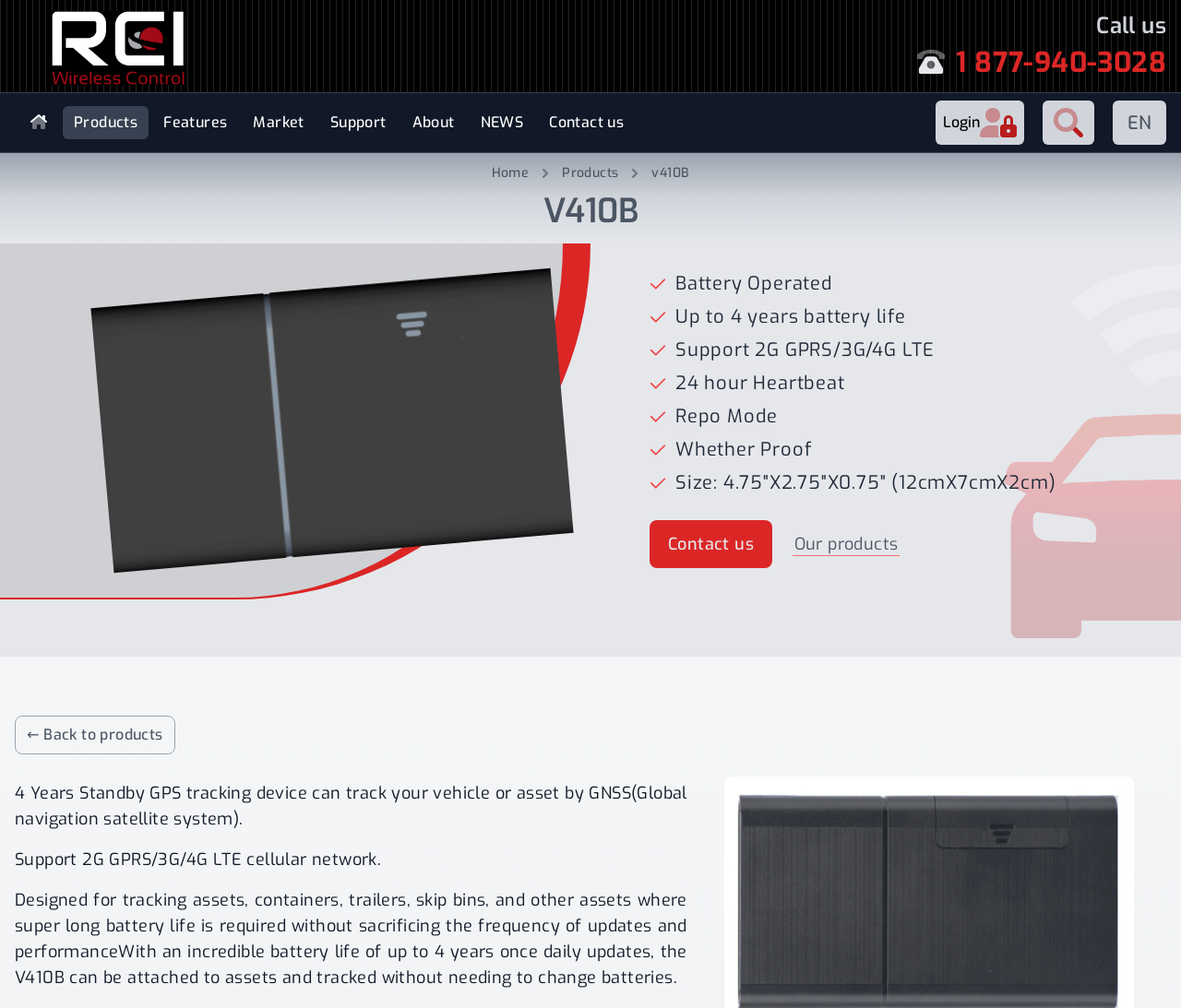Please answer the following question as detailed as possible based on the image: 
What is the size of V410B?

The size of V410B is mentioned in the webpage as '4.75"X2.75"X0.75" (12cmX7cmX2cm)', which is a feature of the device. This information is located in the middle of the webpage, in a section that describes the features of V410B.